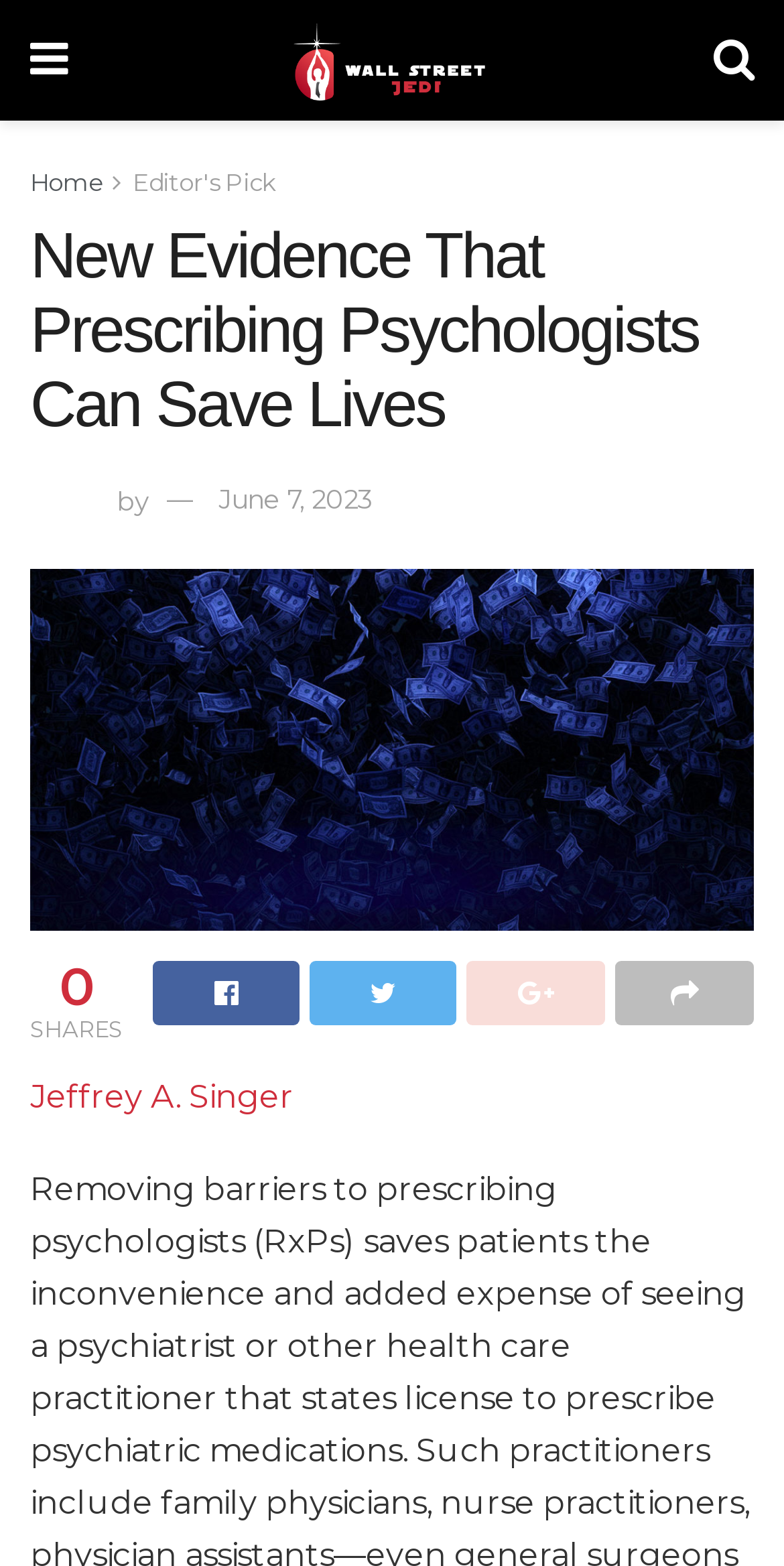Provide the bounding box coordinates for the UI element that is described by this text: "Atlas International Chile". The coordinates should be in the form of four float numbers between 0 and 1: [left, top, right, bottom].

None